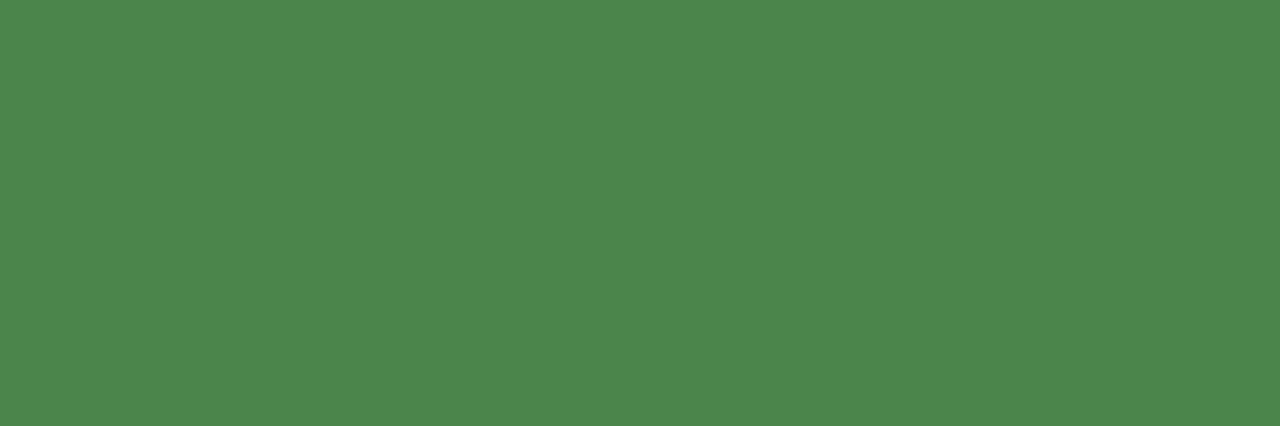Respond with a single word or phrase:
What is the name of the cannabis company?

Grand Cannabis